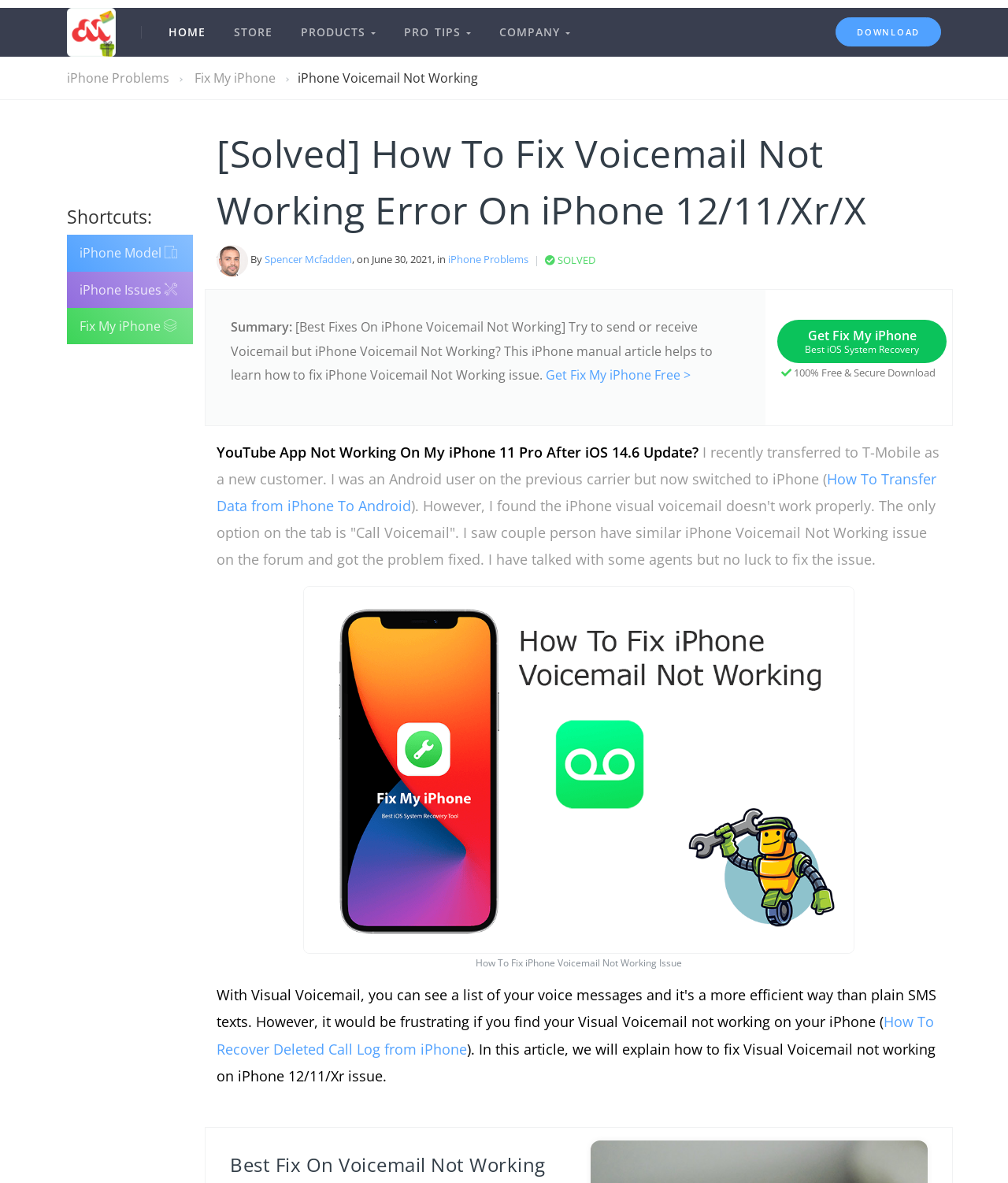Using the element description provided, determine the bounding box coordinates in the format (top-left x, top-left y, bottom-right x, bottom-right y). Ensure that all values are floating point numbers between 0 and 1. Element description: Download

[0.829, 0.015, 0.934, 0.039]